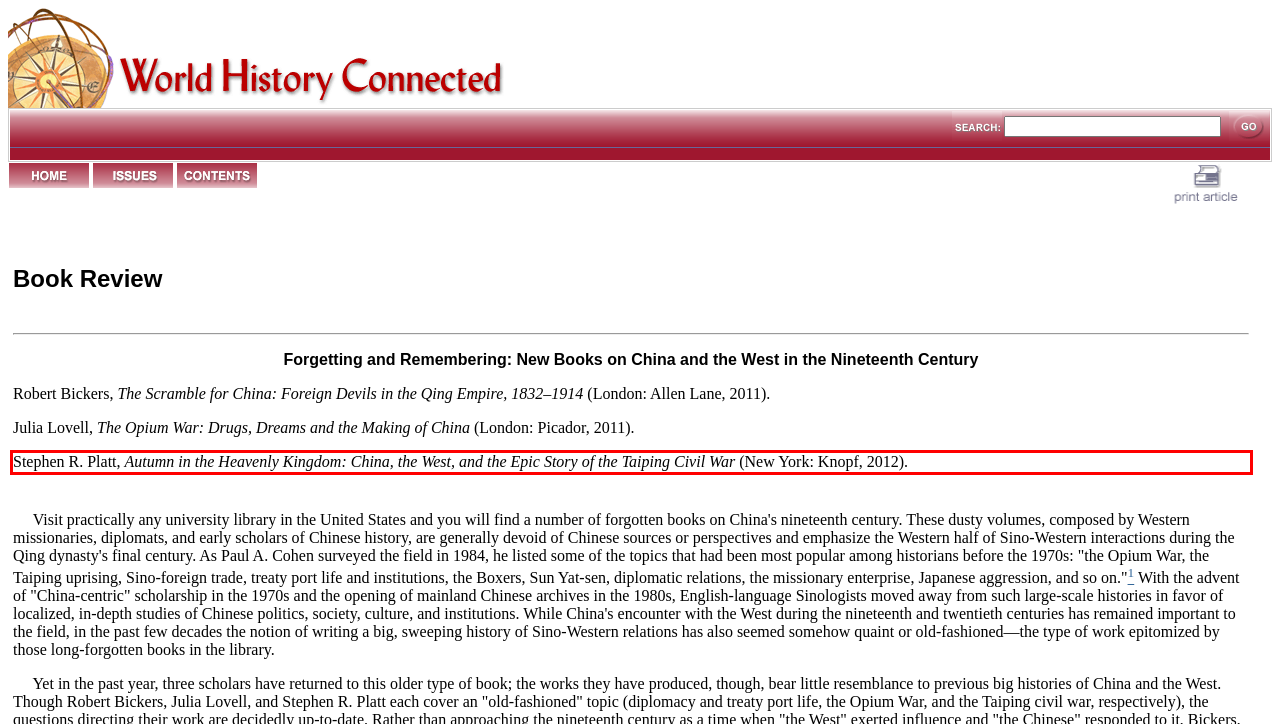Examine the screenshot of the webpage, locate the red bounding box, and perform OCR to extract the text contained within it.

Stephen R. Platt, Autumn in the Heavenly Kingdom: China, the West, and the Epic Story of the Taiping Civil War (New York: Knopf, 2012).